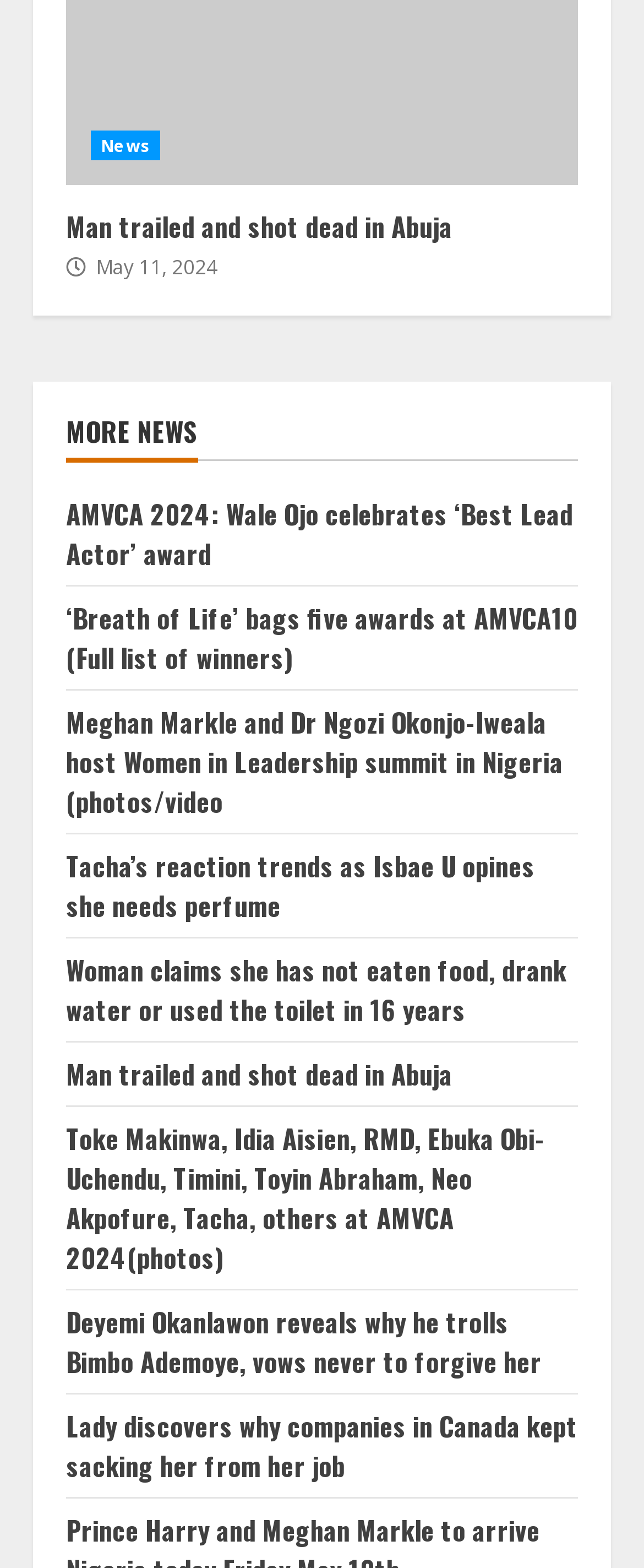What is the last news article about?
Using the information from the image, answer the question thoroughly.

I looked at the last link element and found that the last news article is about 'Lady discovers why companies in Canada kept sacking her from her job'.